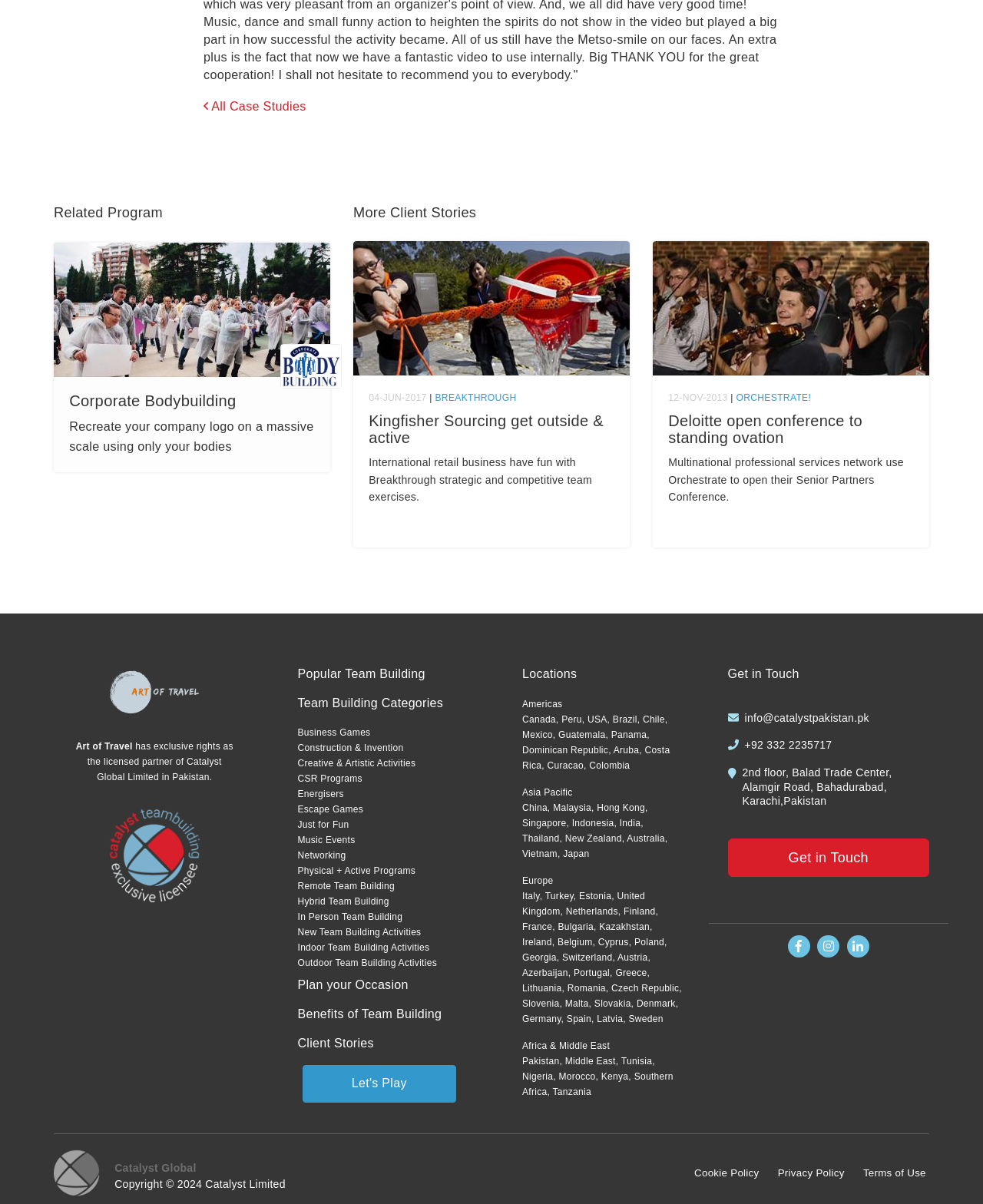Please respond in a single word or phrase: 
In which region is the team building activity 'Kingfisher Sourcing get outside & active' located?

International